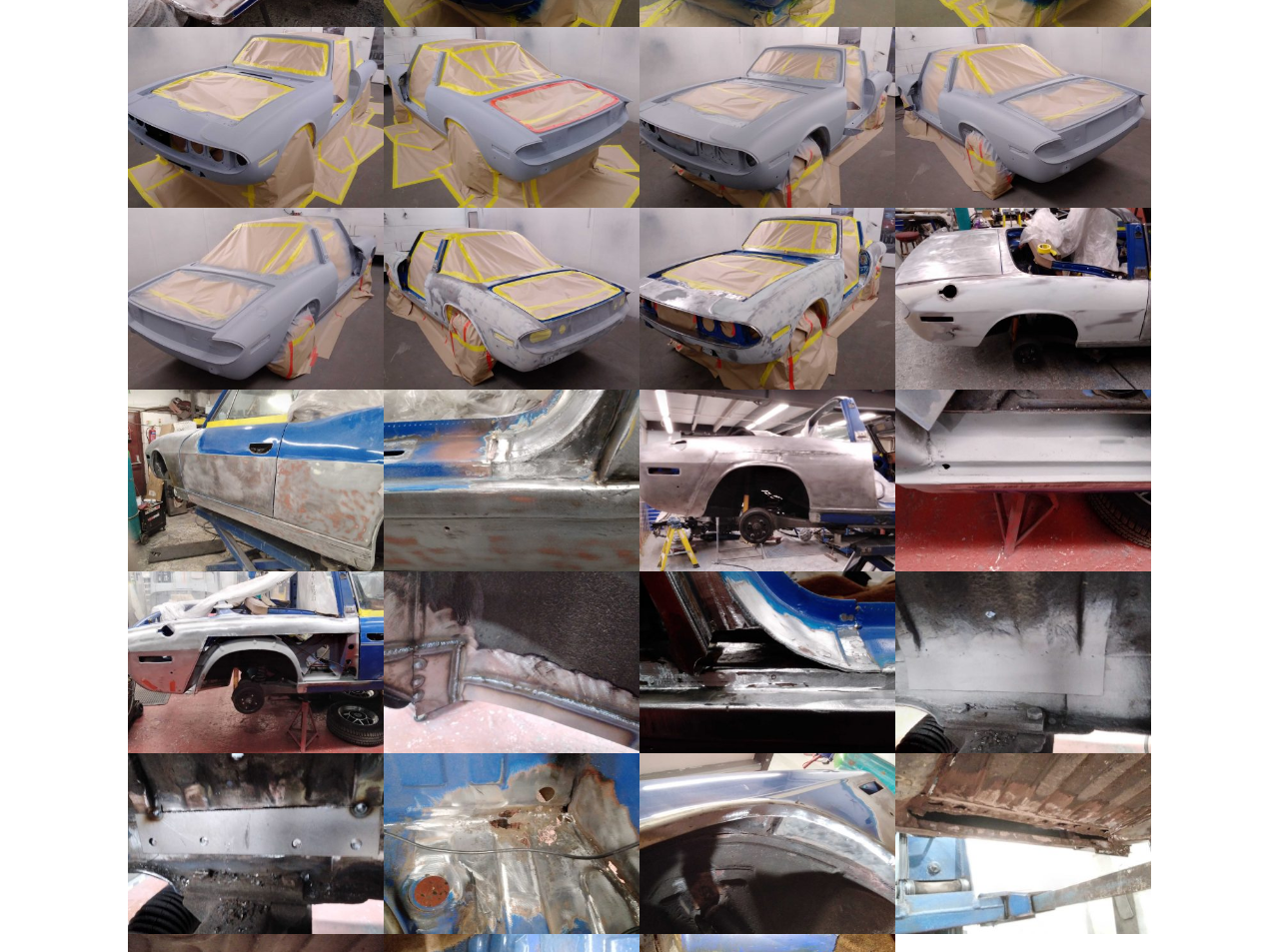Pinpoint the bounding box coordinates of the area that should be clicked to complete the following instruction: "View details of Tahiti Blue Stag - 141". The coordinates must be given as four float numbers between 0 and 1, i.e., [left, top, right, bottom].

[0.1, 0.202, 0.3, 0.223]